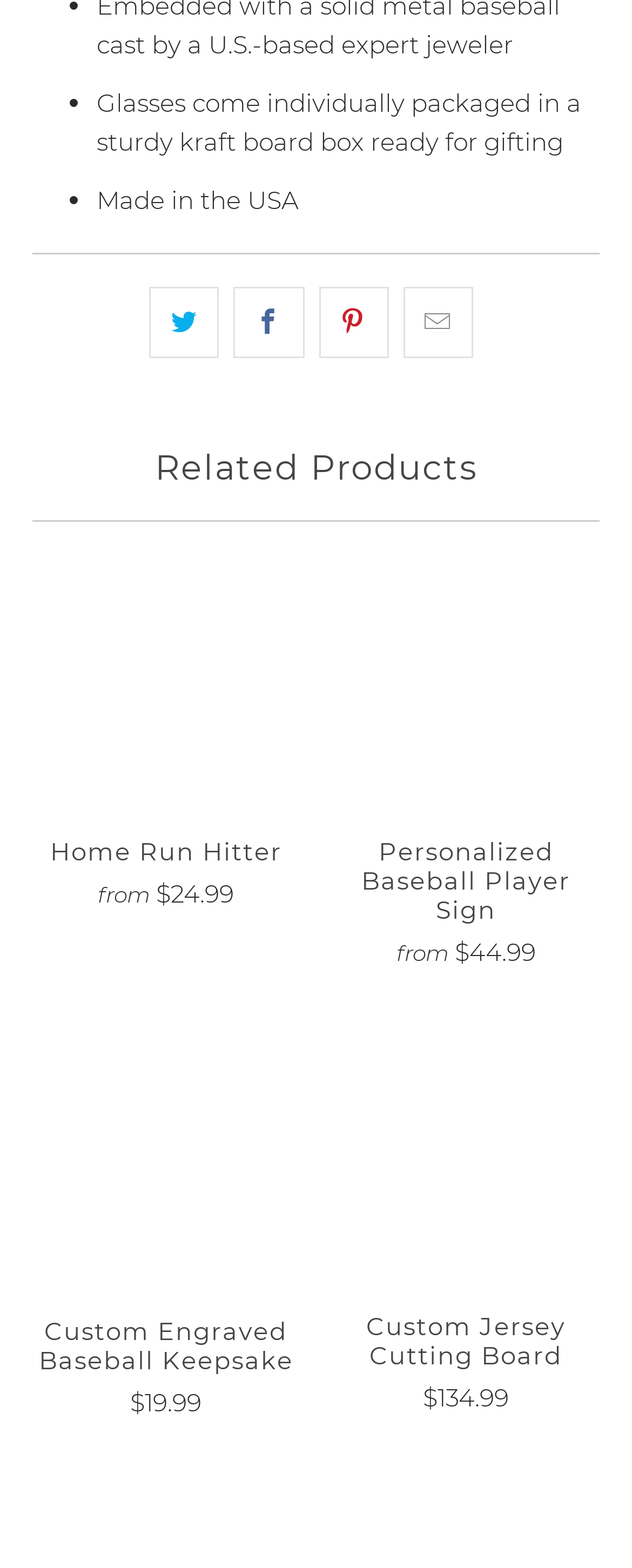Please pinpoint the bounding box coordinates for the region I should click to adhere to this instruction: "View the 'Personalized Baseball Player Metal Sign' image".

[0.526, 0.343, 0.949, 0.514]